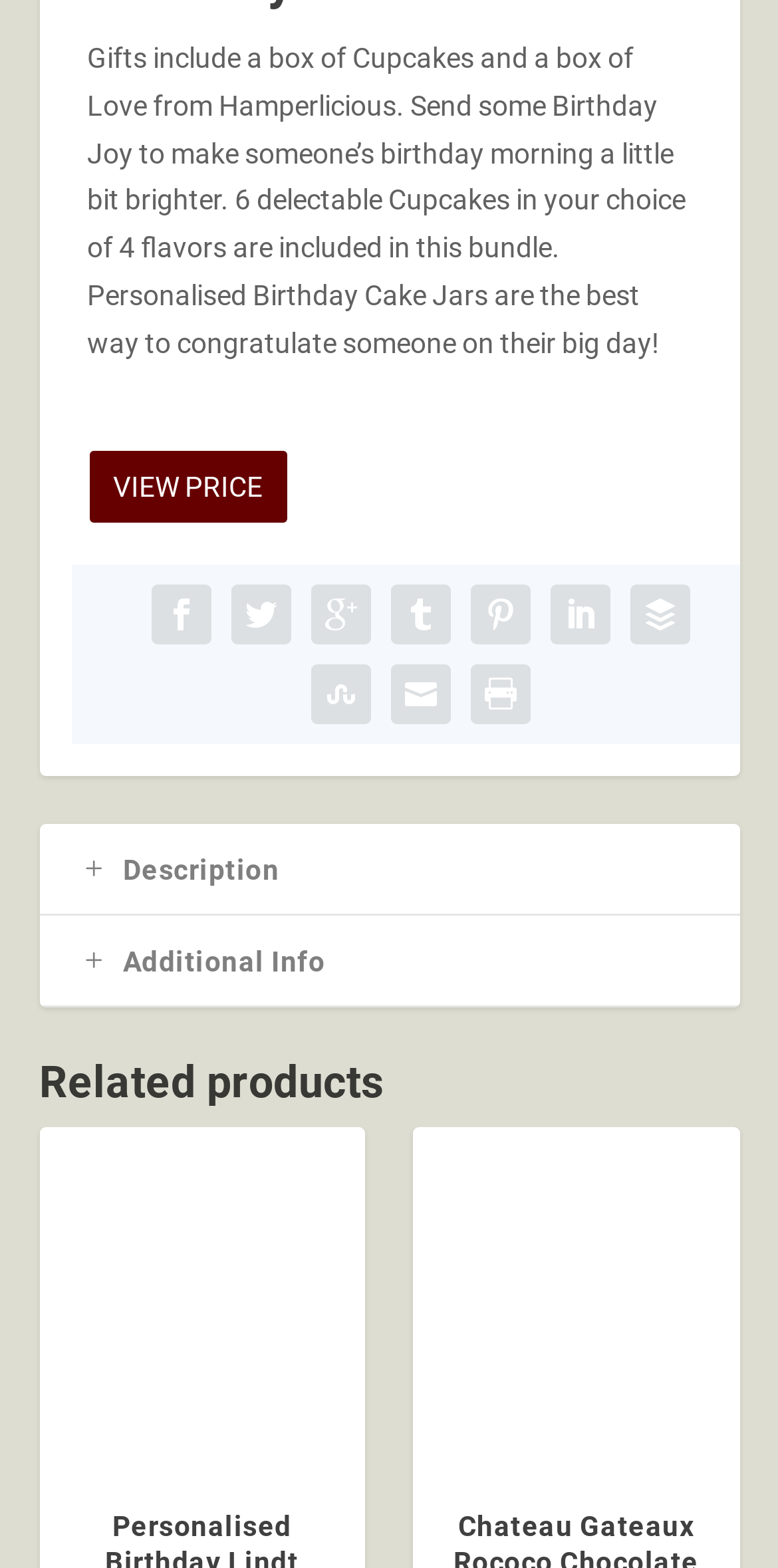Based on the image, give a detailed response to the question: What type of products are shown in the 'Related products' section?

The 'Related products' section displays links to products with descriptions that include 'birthday' and images of cakes, indicating that these products are related to birthday celebrations and are likely types of birthday cakes.